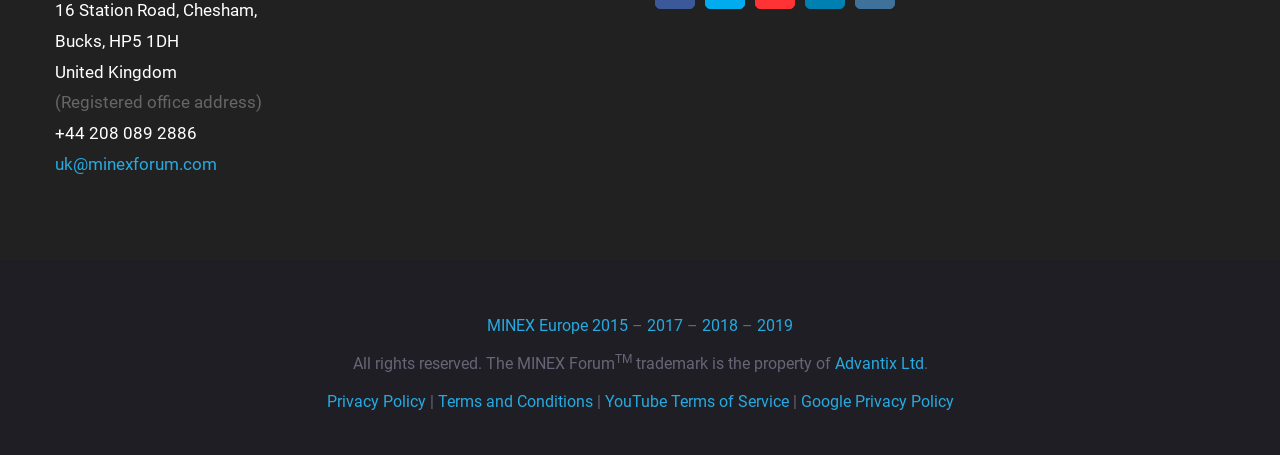Determine the bounding box coordinates of the section I need to click to execute the following instruction: "view YouTube Terms of Service". Provide the coordinates as four float numbers between 0 and 1, i.e., [left, top, right, bottom].

[0.472, 0.862, 0.616, 0.904]